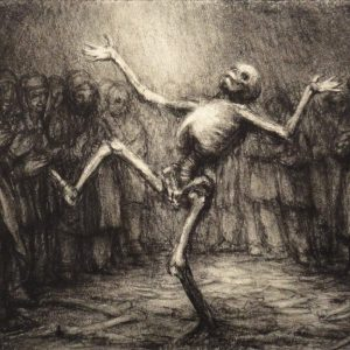Please answer the following query using a single word or phrase: 
What is the central figure in the artwork?

Skeletal figure